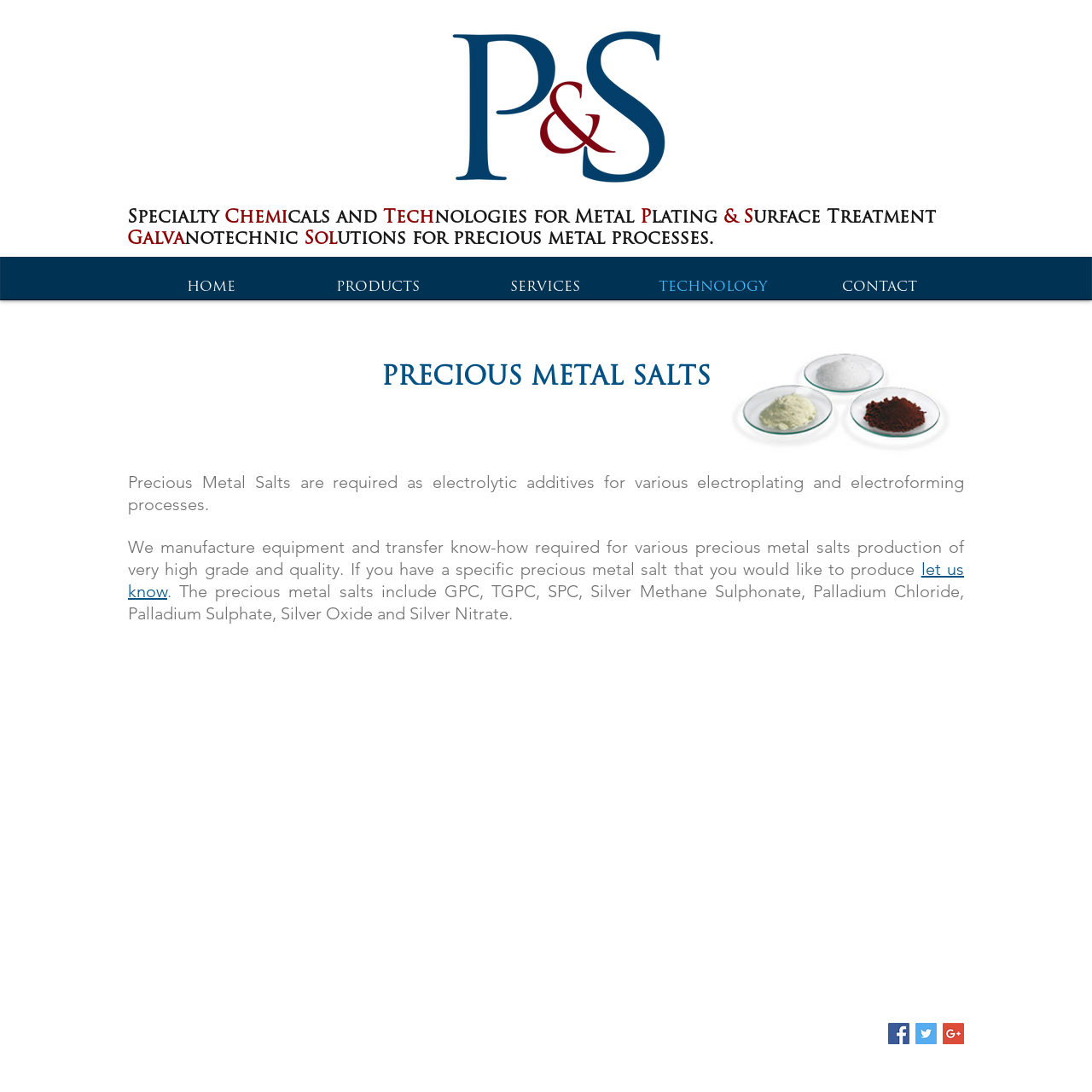Determine the bounding box coordinates for the region that must be clicked to execute the following instruction: "Click CONTACT".

[0.729, 0.252, 0.882, 0.275]